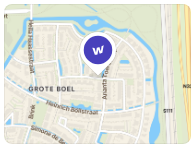Please respond to the question with a concise word or phrase:
What type of environment is depicted in the surrounding layout?

Suburban